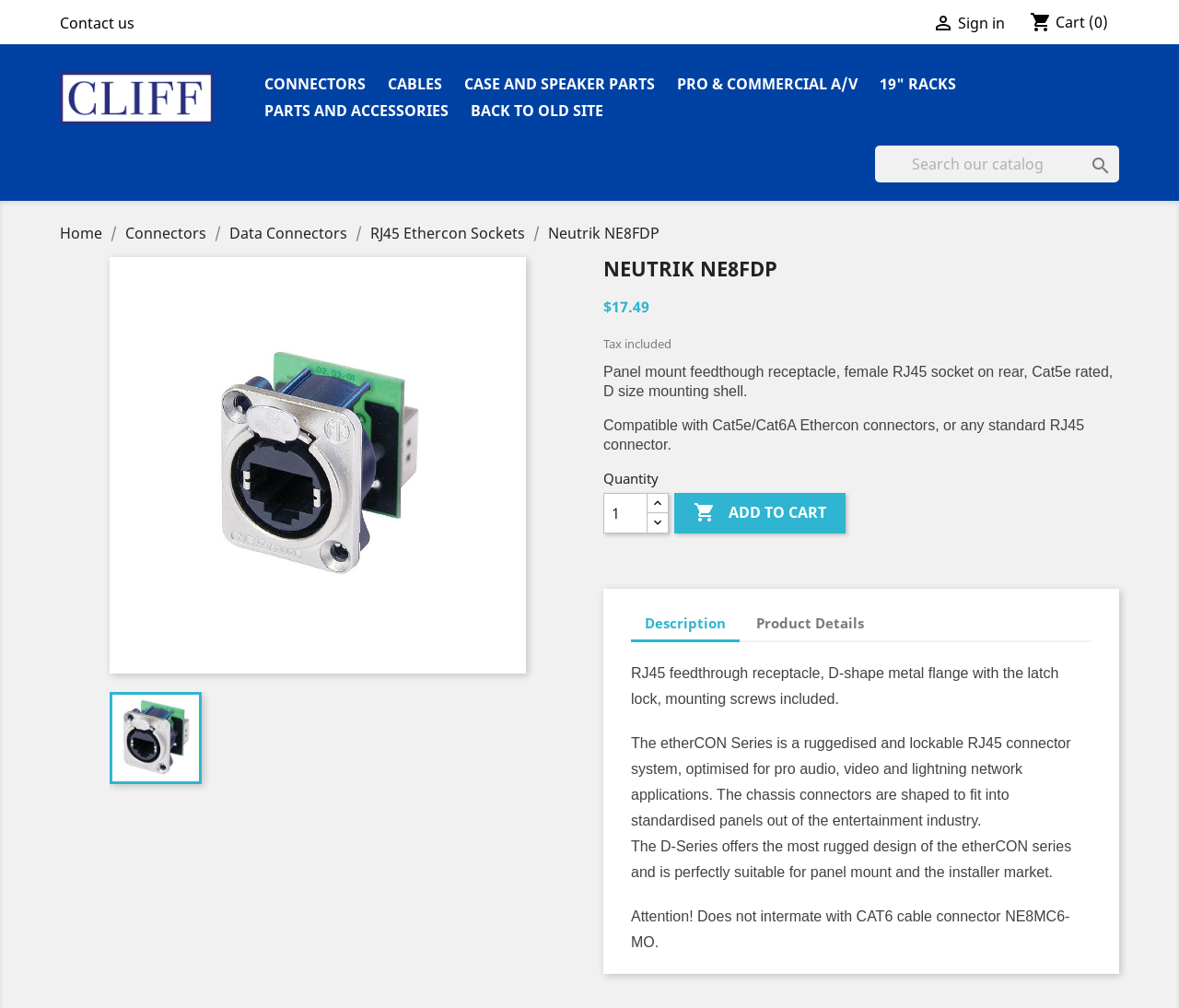Answer the following query concisely with a single word or phrase:
What is the shape of the metal flange of the RJ45 feedthrough receptacle?

D-shape